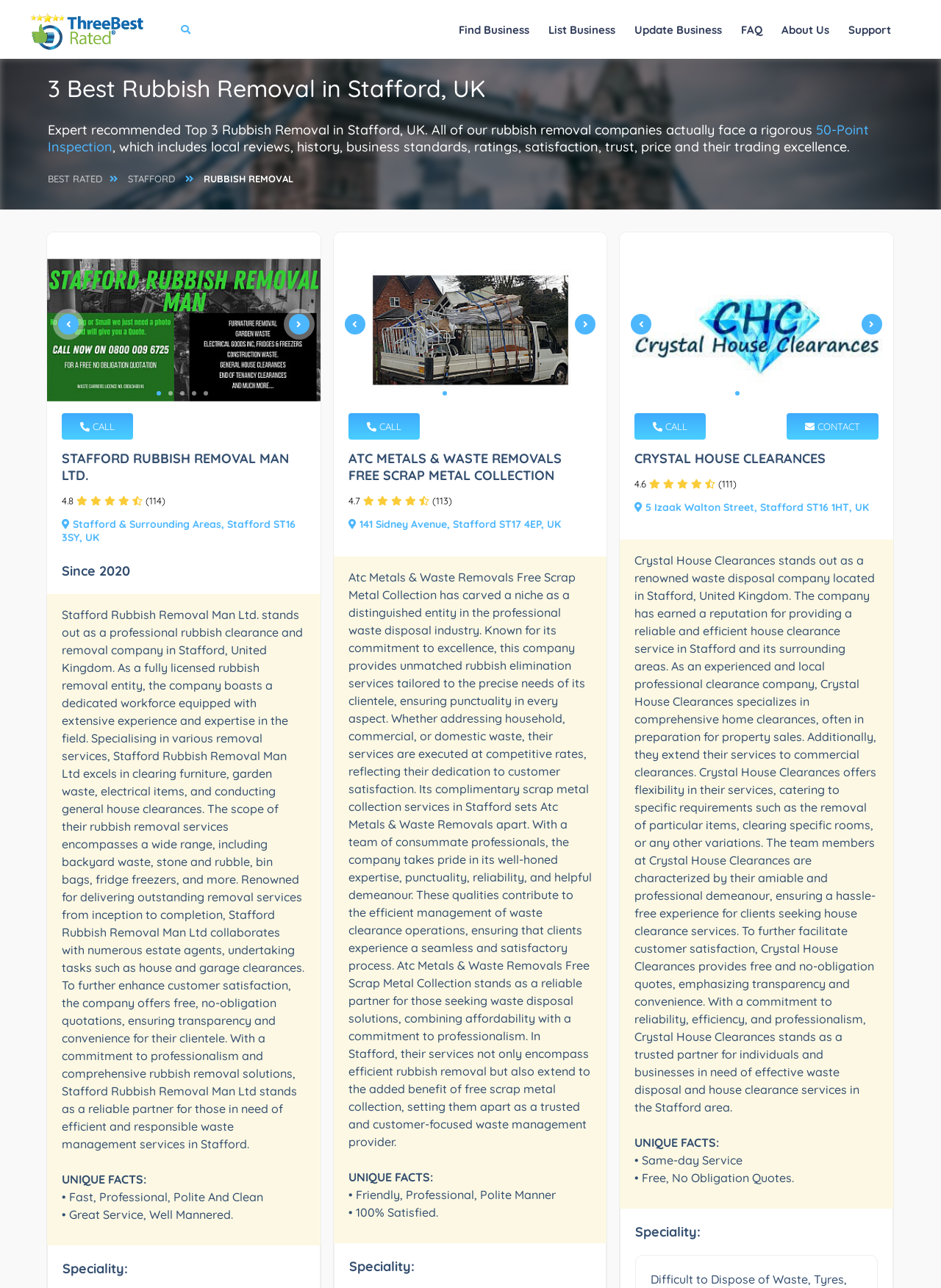What is the address of Atc Metals & Waste Removals Free Scrap Metal Collection?
Kindly answer the question with as much detail as you can.

I searched for the address of Atc Metals & Waste Removals Free Scrap Metal Collection and found it in the company's description, which is 141 Sidney Avenue, Stafford ST17 4EP, UK.